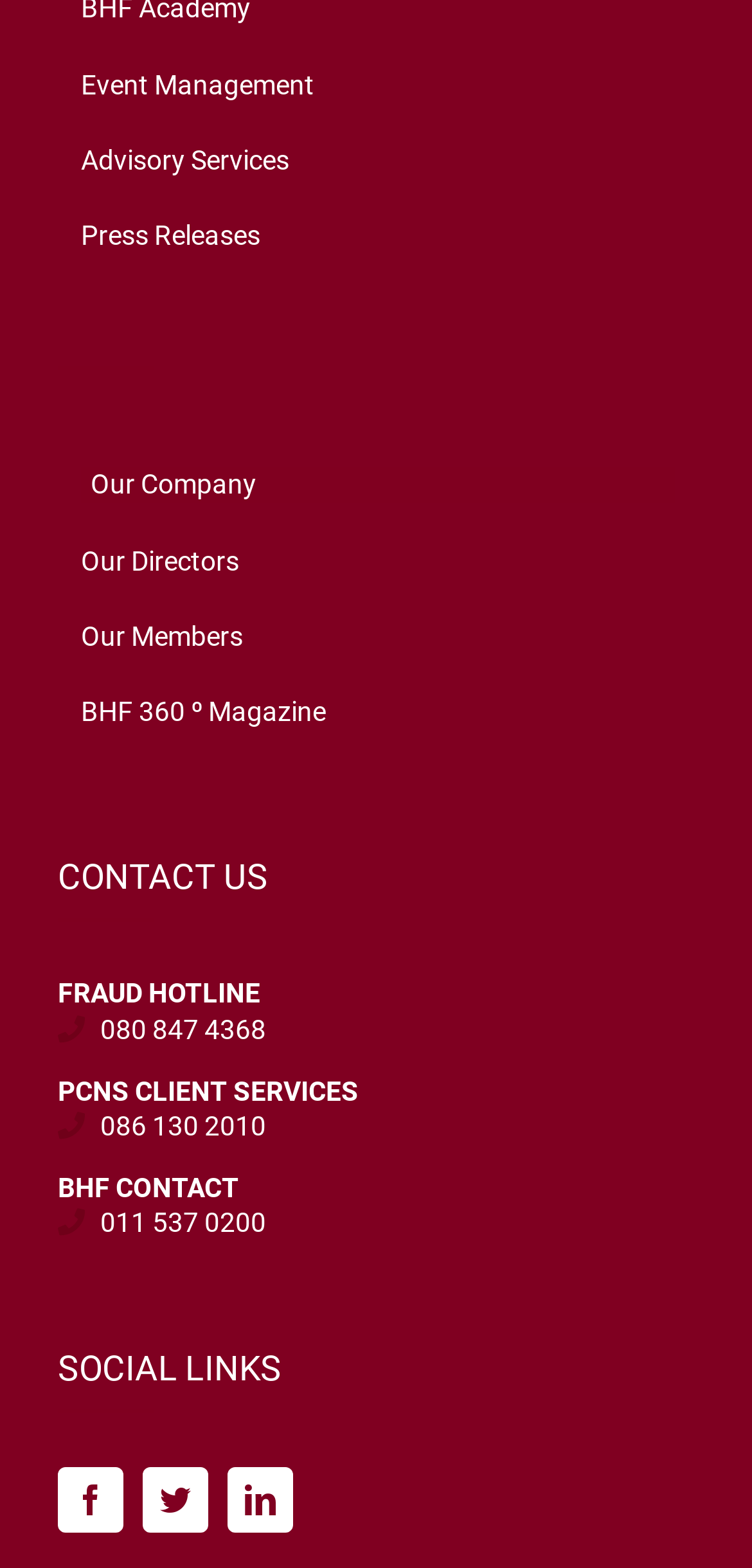Answer briefly with one word or phrase:
What is the first link on the webpage?

Event Management